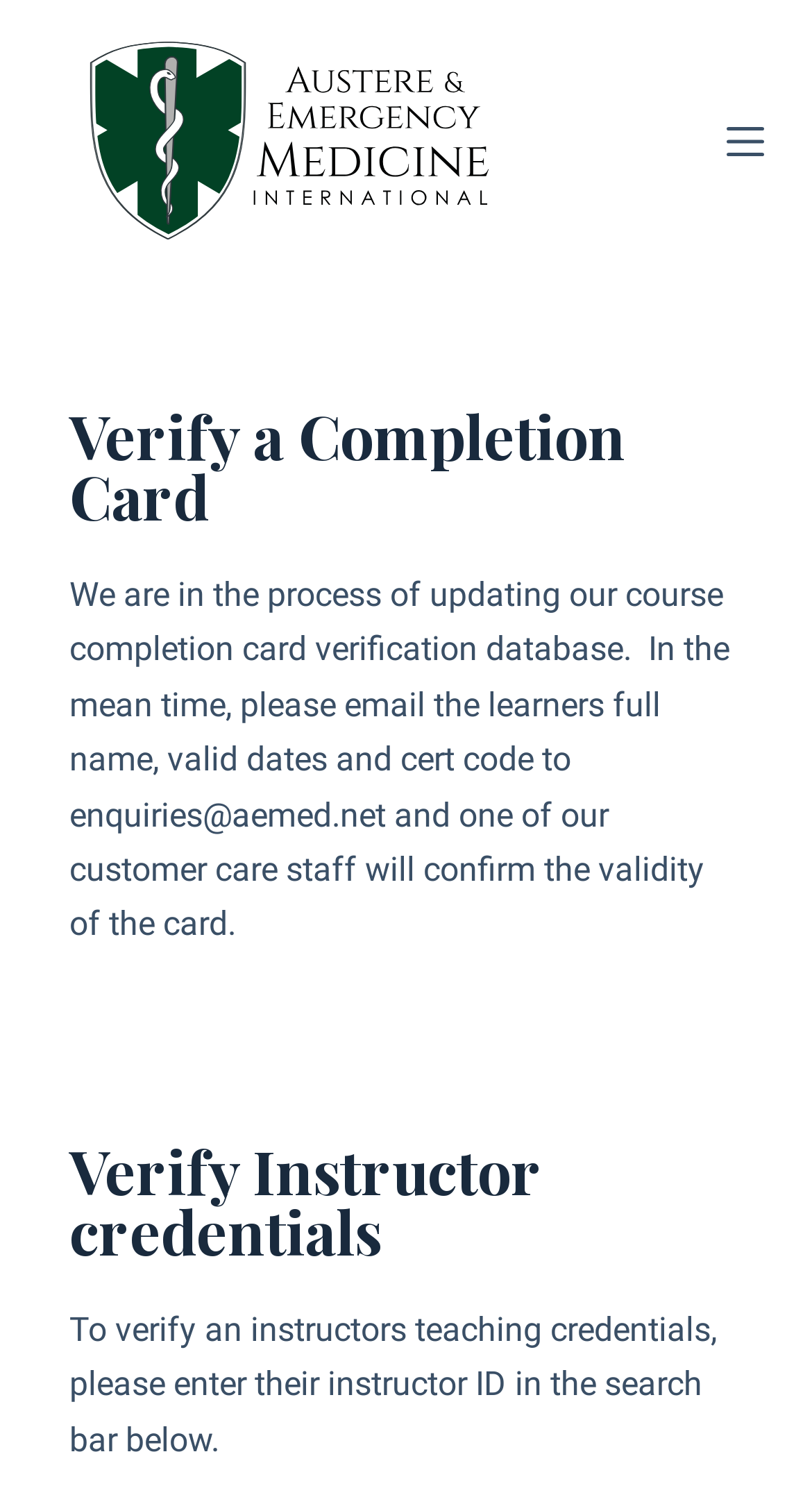Create an elaborate caption that covers all aspects of the webpage.

The webpage is titled "Verify a Completion Card – AEMED" and has a prominent link at the top left corner to "Skip to content". Next to it, there is a link to "AEMED" which is accompanied by an image of the same name. 

On the top right corner, there is a "Menu" button. When clicked, it reveals a section with a heading "Verify a Completion Card" at the top. Below the heading, there is a paragraph of text explaining that the course completion card verification database is being updated and provides instructions on how to verify a card by emailing the learner's full name, valid dates, and cert code to "enquiries@aemed.net". 

Further down, there is another heading "Verify Instructor credentials" followed by a paragraph of text instructing users to enter an instructor's ID in the search bar below to verify their teaching credentials.